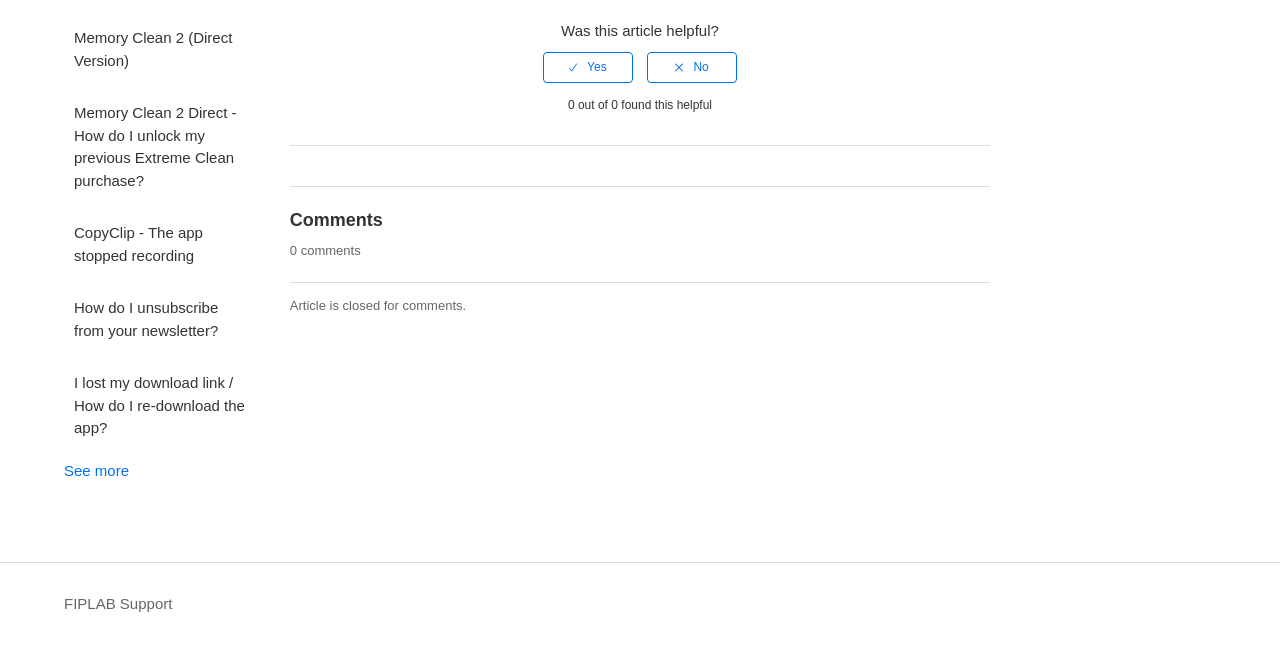Based on the element description, predict the bounding box coordinates (top-left x, top-left y, bottom-right x, bottom-right y) for the UI element in the screenshot: FIPLAB Support

[0.05, 0.918, 0.135, 0.953]